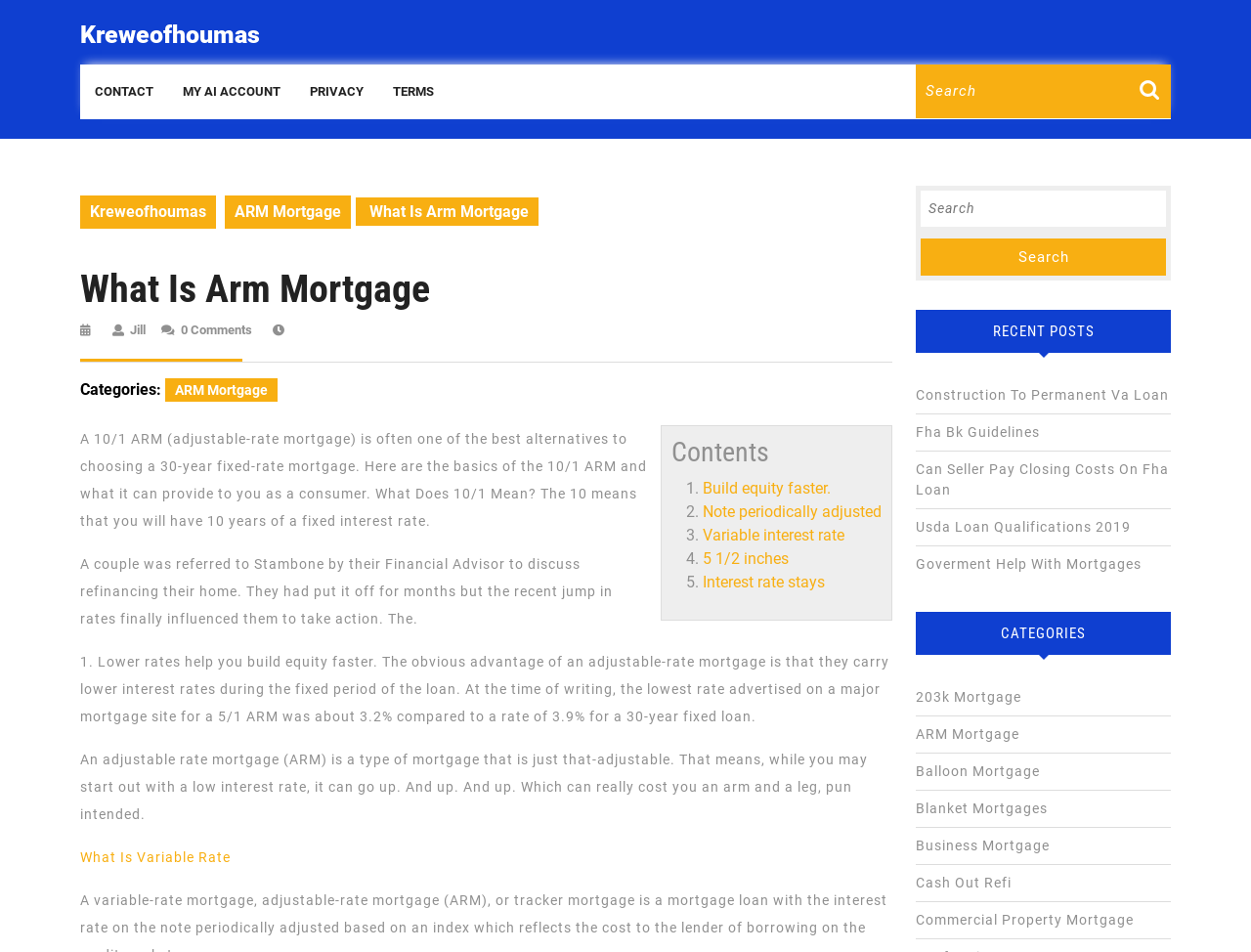What is the category of the post 'Construction To Permanent Va Loan'?
Answer with a single word or phrase, using the screenshot for reference.

203k Mortgage